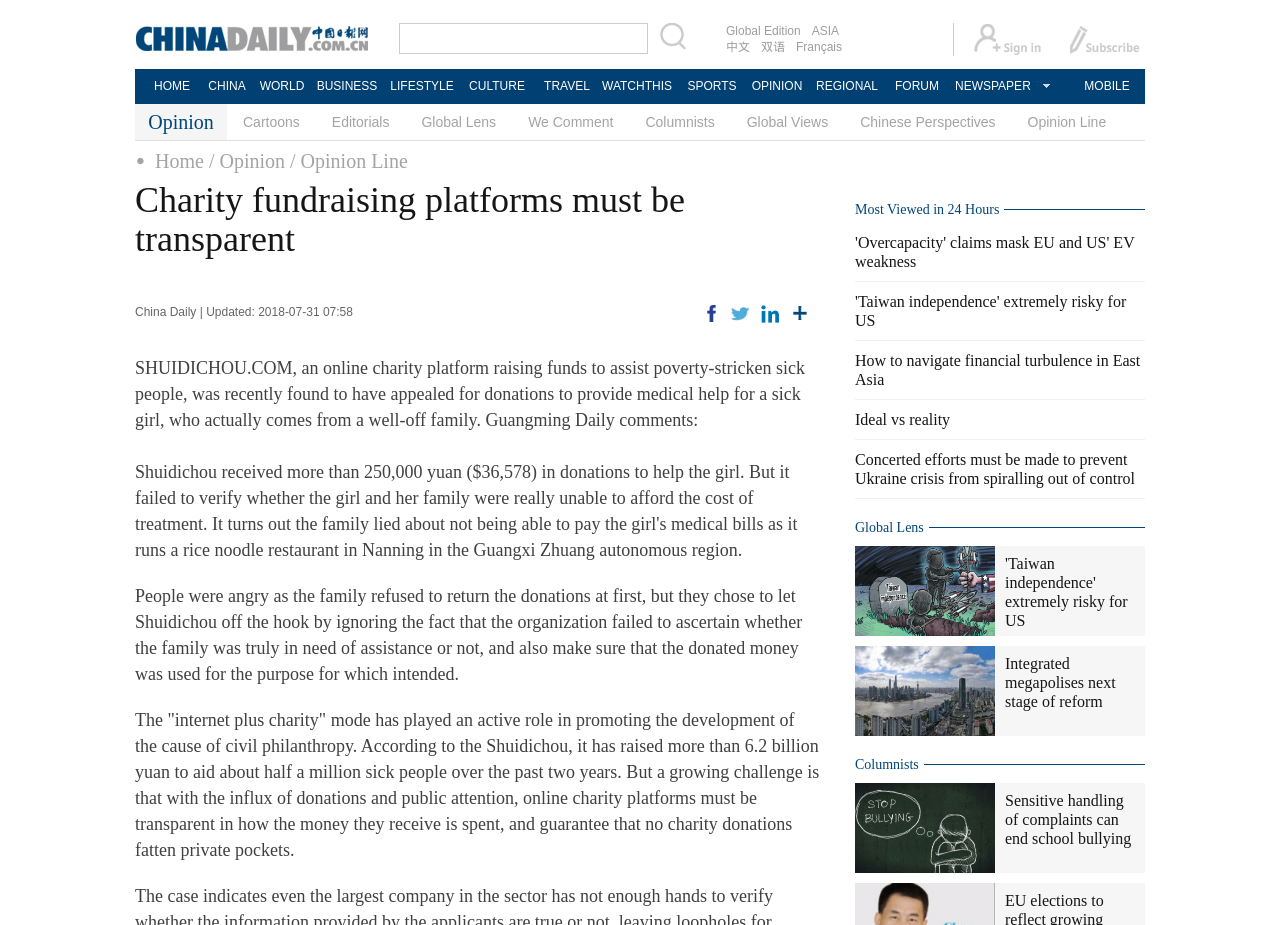Can you determine the bounding box coordinates of the area that needs to be clicked to fulfill the following instruction: "Click the 'HOME' link"?

[0.105, 0.074, 0.163, 0.112]